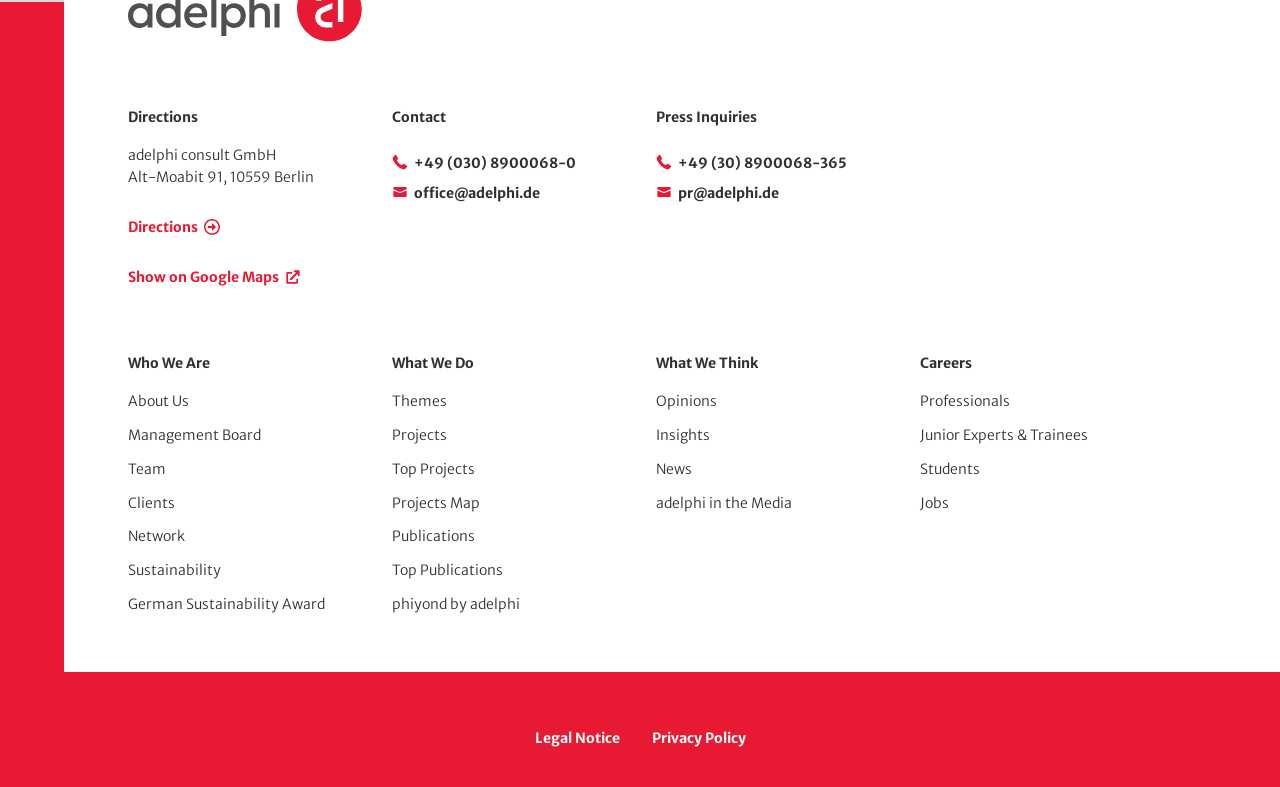Please give a short response to the question using one word or a phrase:
How many main categories are in the footer menu?

4